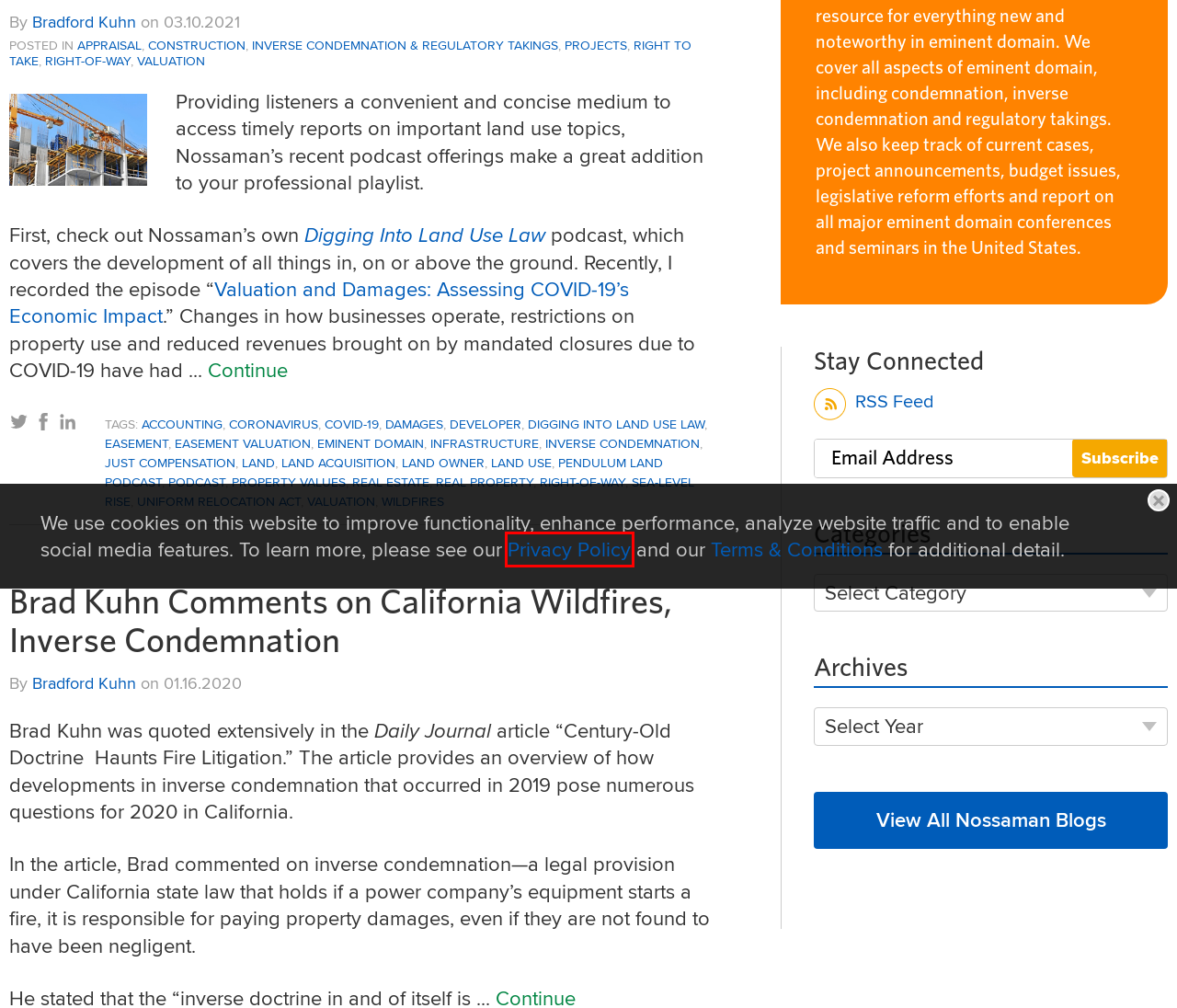Given a screenshot of a webpage with a red bounding box highlighting a UI element, choose the description that best corresponds to the new webpage after clicking the element within the red bounding box. Here are your options:
A. Blogs
B. Legal Notices, Terms & Conditions of Use
C. Podcasts
D. Client Payment Portal
E. Attorney Advertising
F. Nossaman LLP | Attorneys at Law
G. Sitemap
H. Privacy Policy

H